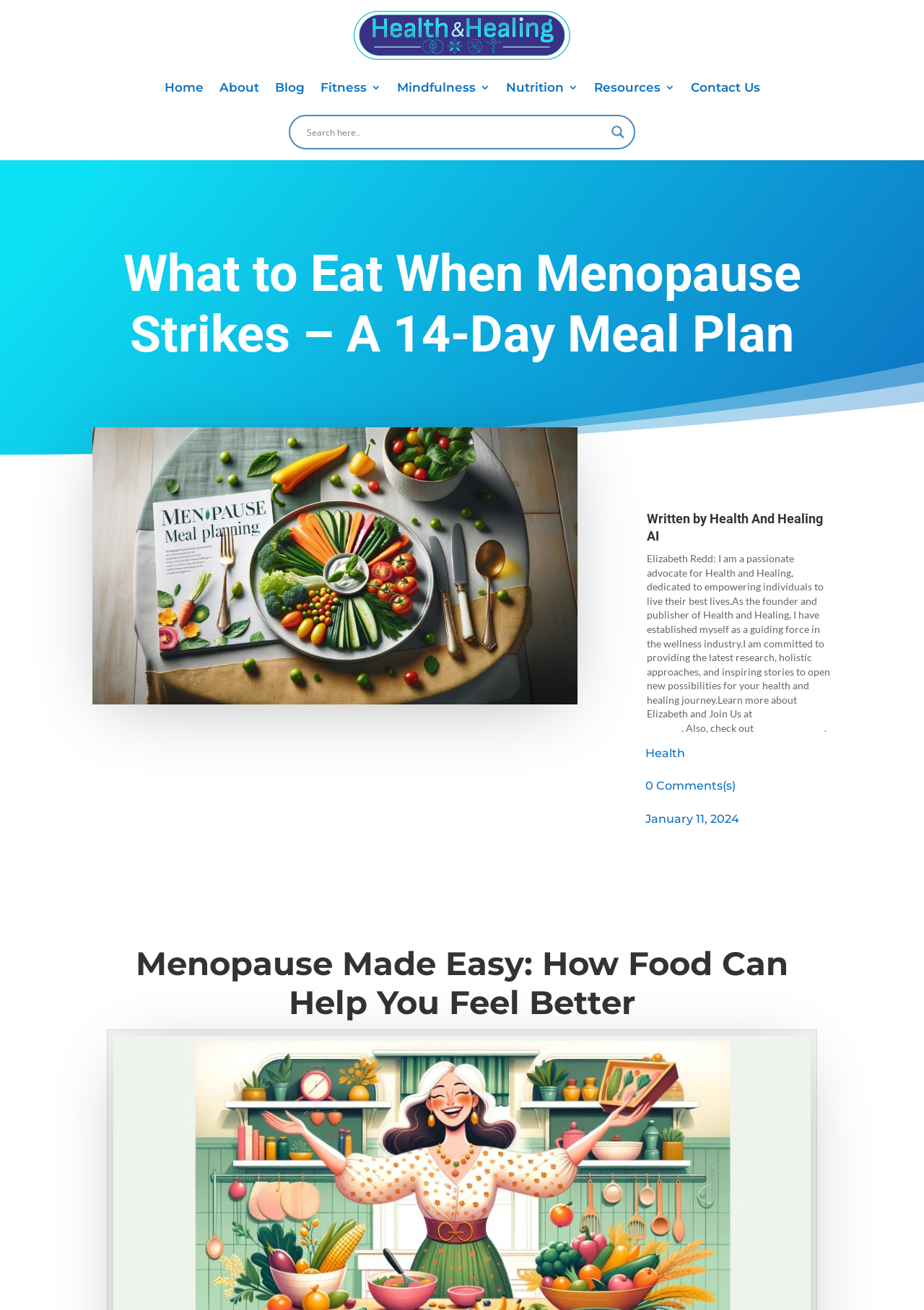Analyze and describe the webpage in a detailed narrative.

This webpage is about a 14-day meal plan for menopause, with a focus on the benefits of food as medicine. At the top, there is a navigation menu with links to "Home", "About", "Blog", "Fitness 3", "Mindfulness 3", "Nutrition 3", "Resources 3", and "Contact Us". Next to the navigation menu, there is a search form with a search input box and a search magnifier button.

Below the navigation menu, there is a large heading that reads "What to Eat When Menopause Strikes – A 14-Day Meal Plan". Underneath this heading, there is a colorful image of a vegetable plate, which is likely related to the meal plan.

To the right of the image, there is a section with information about the author, Health And Healing AI. This section includes a heading with the author's name, a brief bio, and links to the author's about page and the Health and Healing website.

Below the author section, there are three layout tables with icons and headings. The first table has a heart icon and a heading that reads "Health". The second table has a speech bubble icon and a heading that reads "0 Comments(s)". The third table has a calendar icon and a heading that reads "January 11, 2024".

At the bottom of the page, there is a final heading that reads "Menopause Made Easy: How Food Can Help You Feel Better".